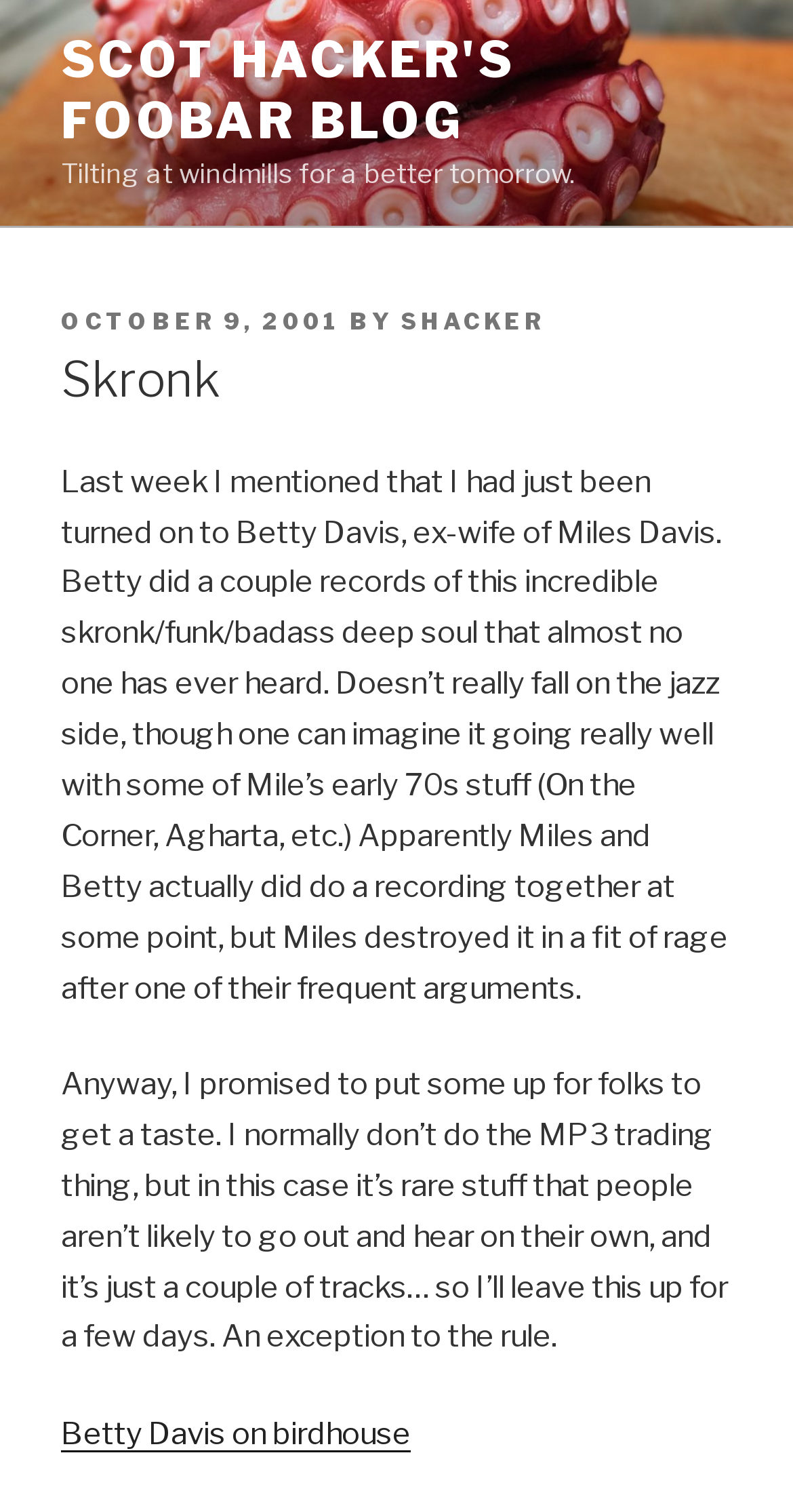From the given element description: "Betty Davis on birdhouse", find the bounding box for the UI element. Provide the coordinates as four float numbers between 0 and 1, in the order [left, top, right, bottom].

[0.077, 0.936, 0.518, 0.96]